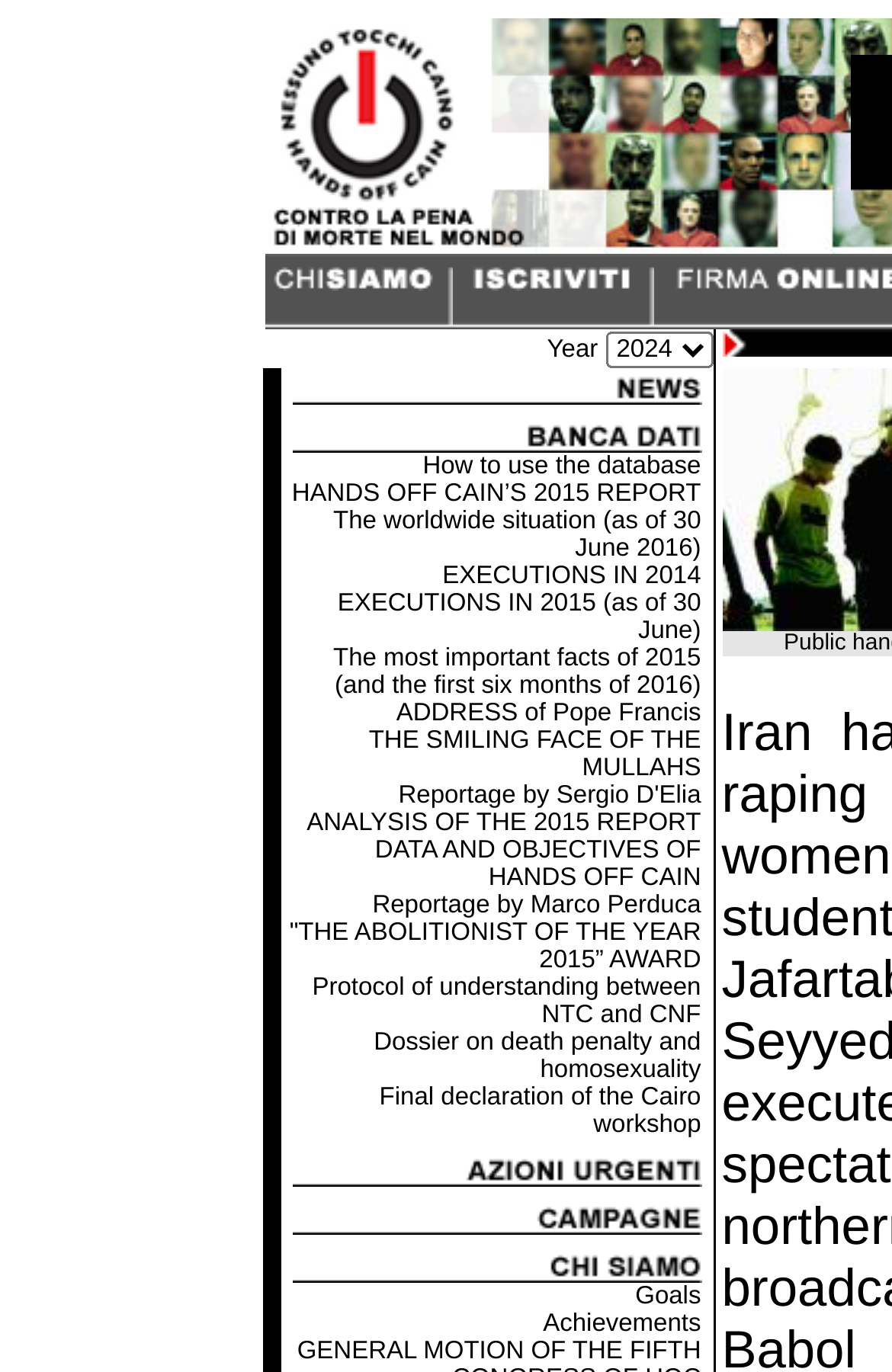Please identify the bounding box coordinates of the element's region that I should click in order to complete the following instruction: "Click the image to learn more about Hands Off Cain". The bounding box coordinates consist of four float numbers between 0 and 1, i.e., [left, top, right, bottom].

[0.294, 0.013, 0.594, 0.185]